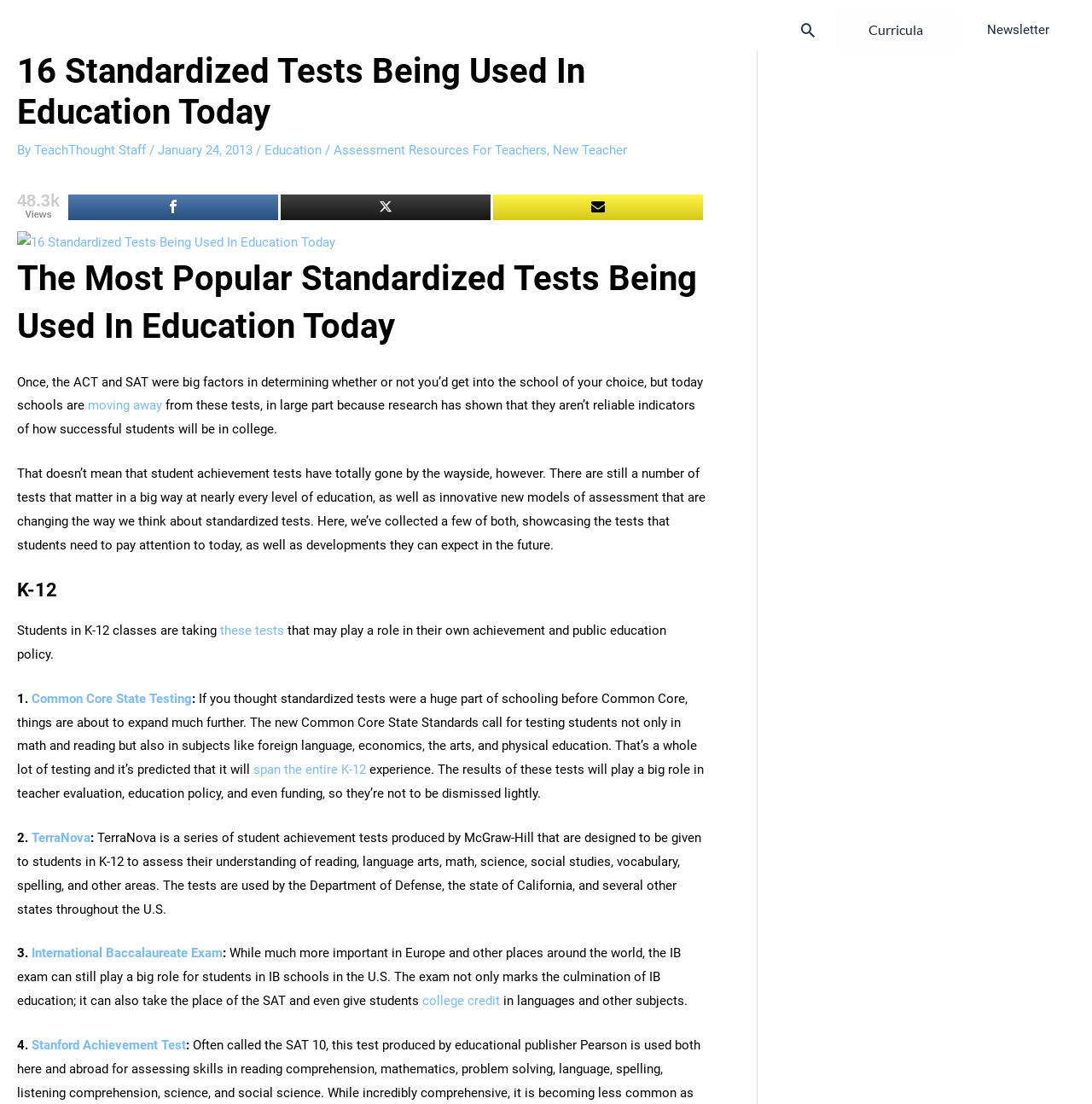Given the description span the entire K-12, predict the bounding box coordinates of the UI element. Ensure the coordinates are in the format (top-left x, top-left y, bottom-right x, bottom-right y) and all values are between 0 and 1.

[0.232, 0.69, 0.335, 0.704]